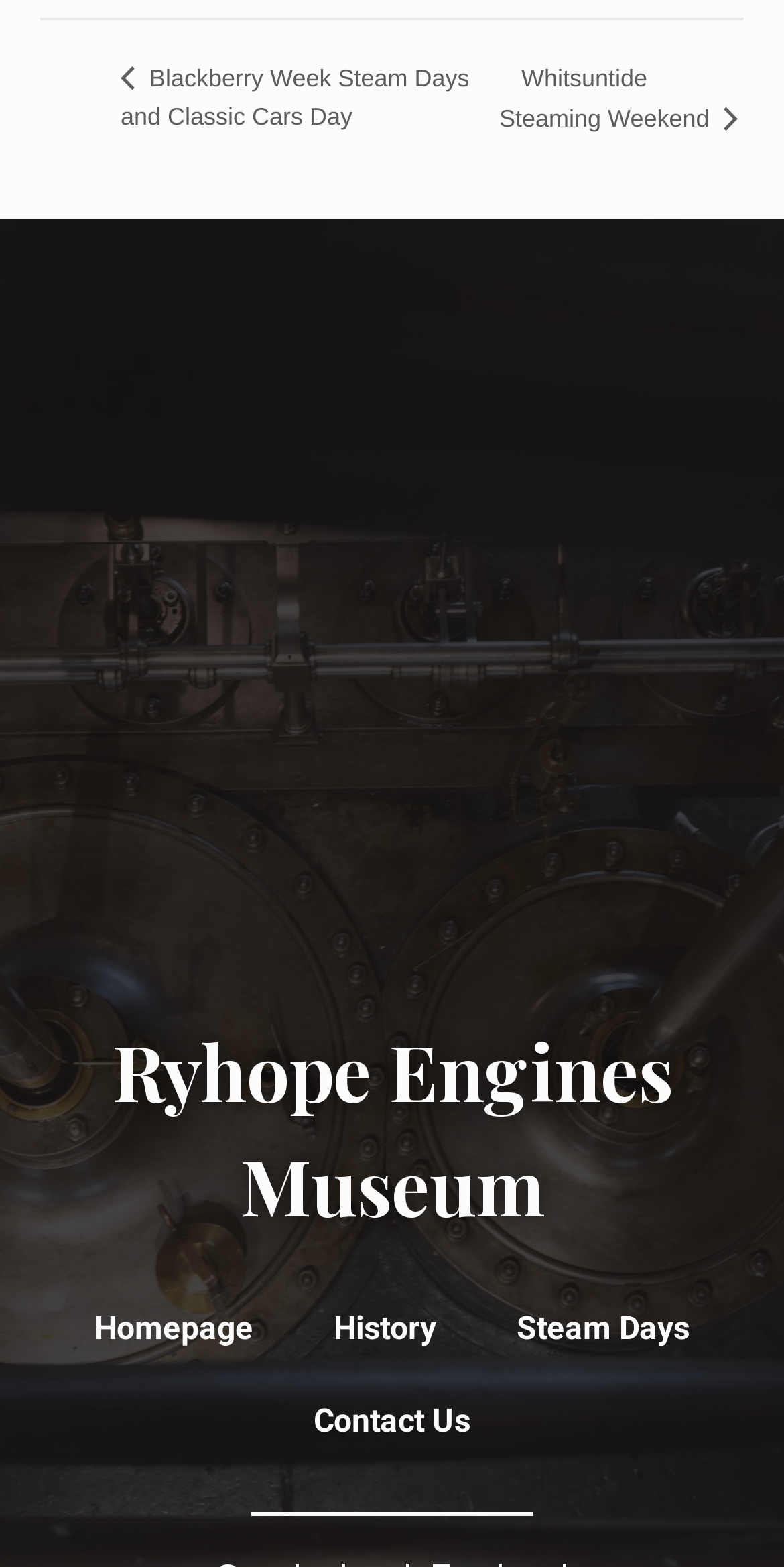What is the name of the museum?
Using the screenshot, give a one-word or short phrase answer.

Ryhope Engines Museum